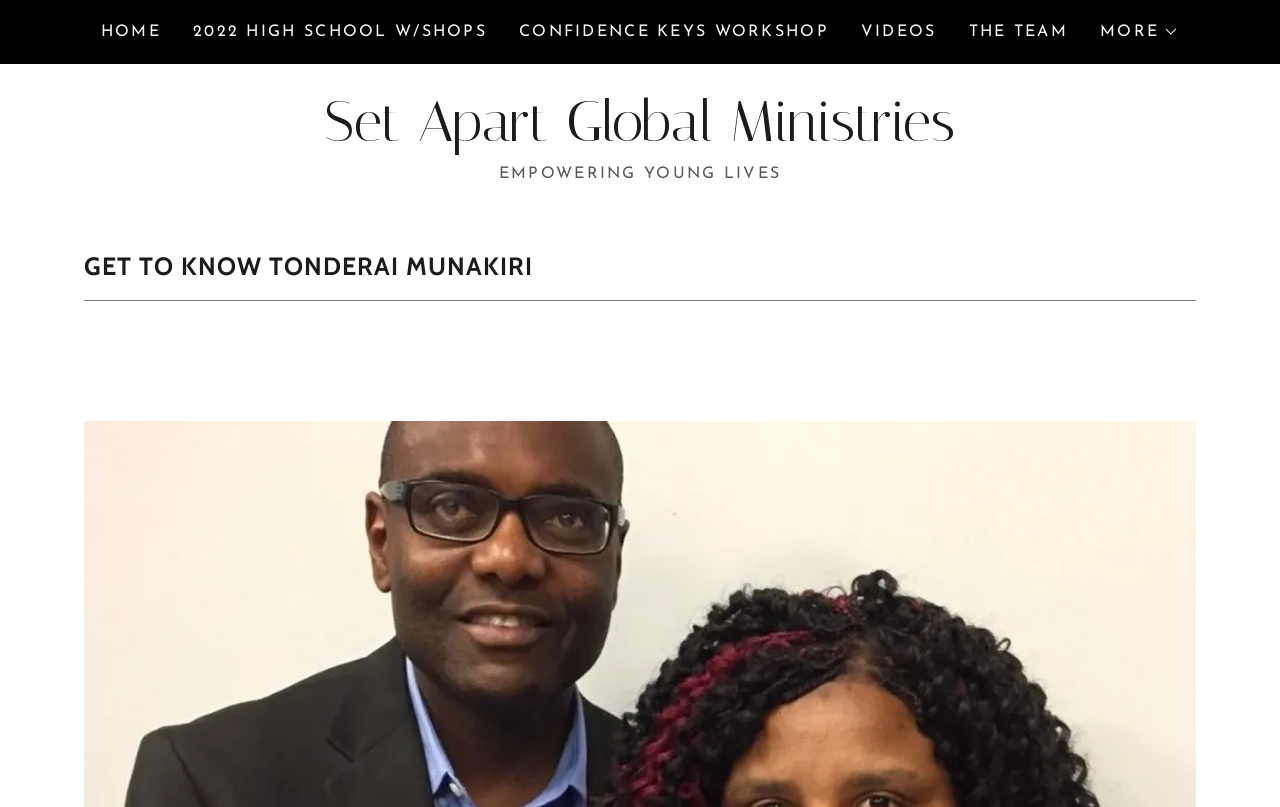Locate and provide the bounding box coordinates for the HTML element that matches this description: "Videos".

[0.668, 0.017, 0.736, 0.062]